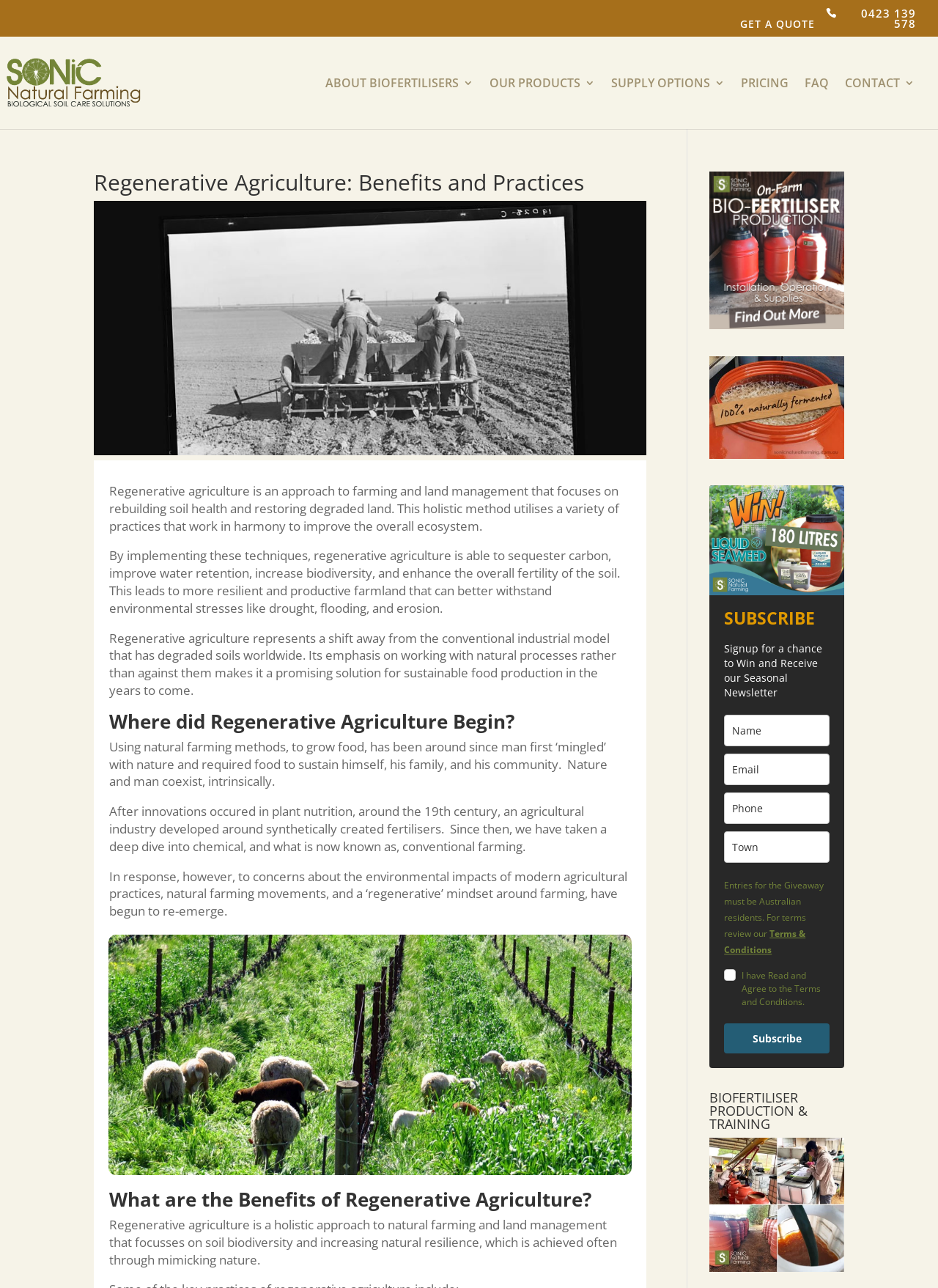Identify the bounding box coordinates of the clickable region required to complete the instruction: "Learn about regenerative agriculture benefits". The coordinates should be given as four float numbers within the range of 0 and 1, i.e., [left, top, right, bottom].

[0.117, 0.944, 0.647, 0.971]